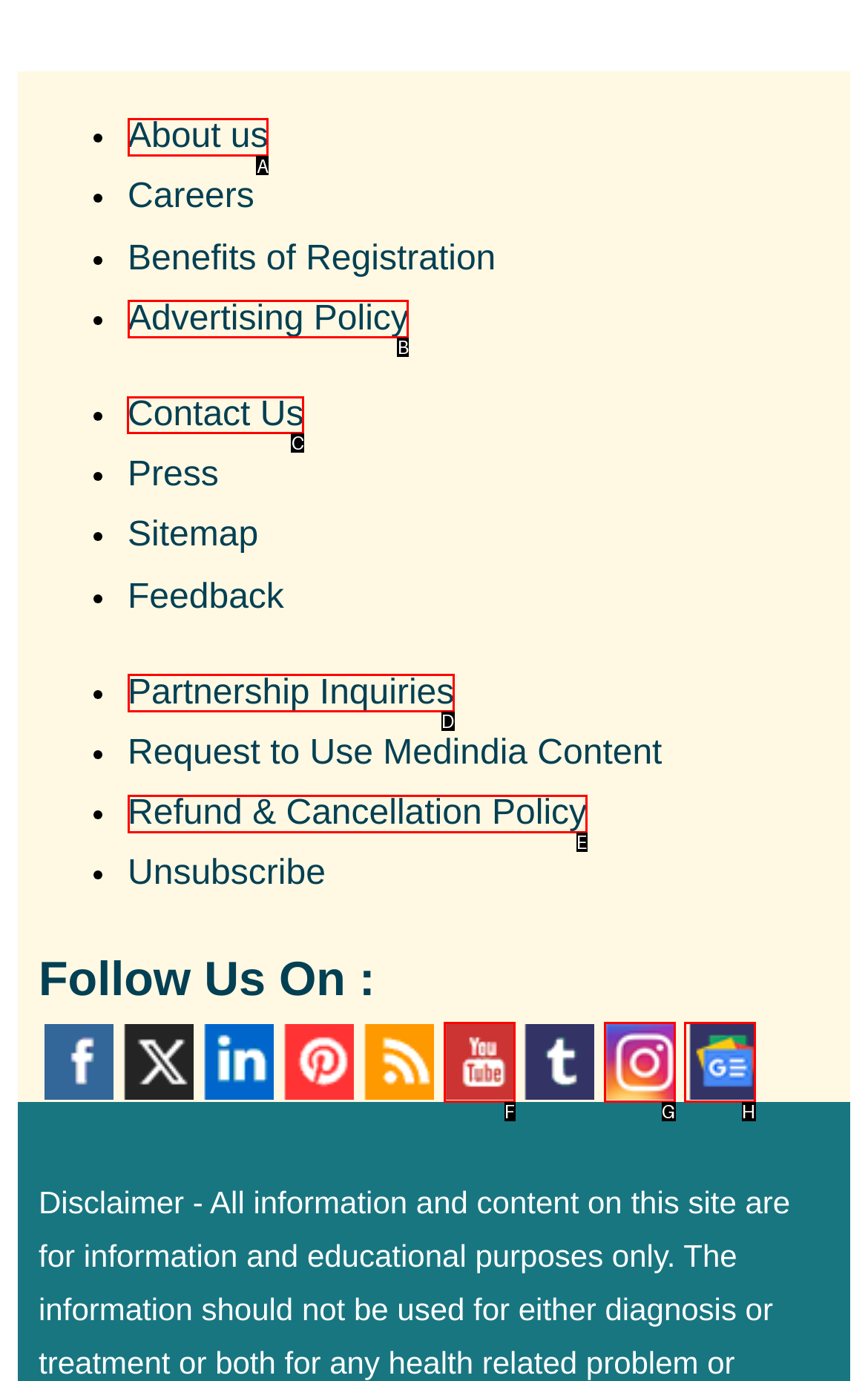Determine which UI element you should click to perform the task: Contact Us
Provide the letter of the correct option from the given choices directly.

C